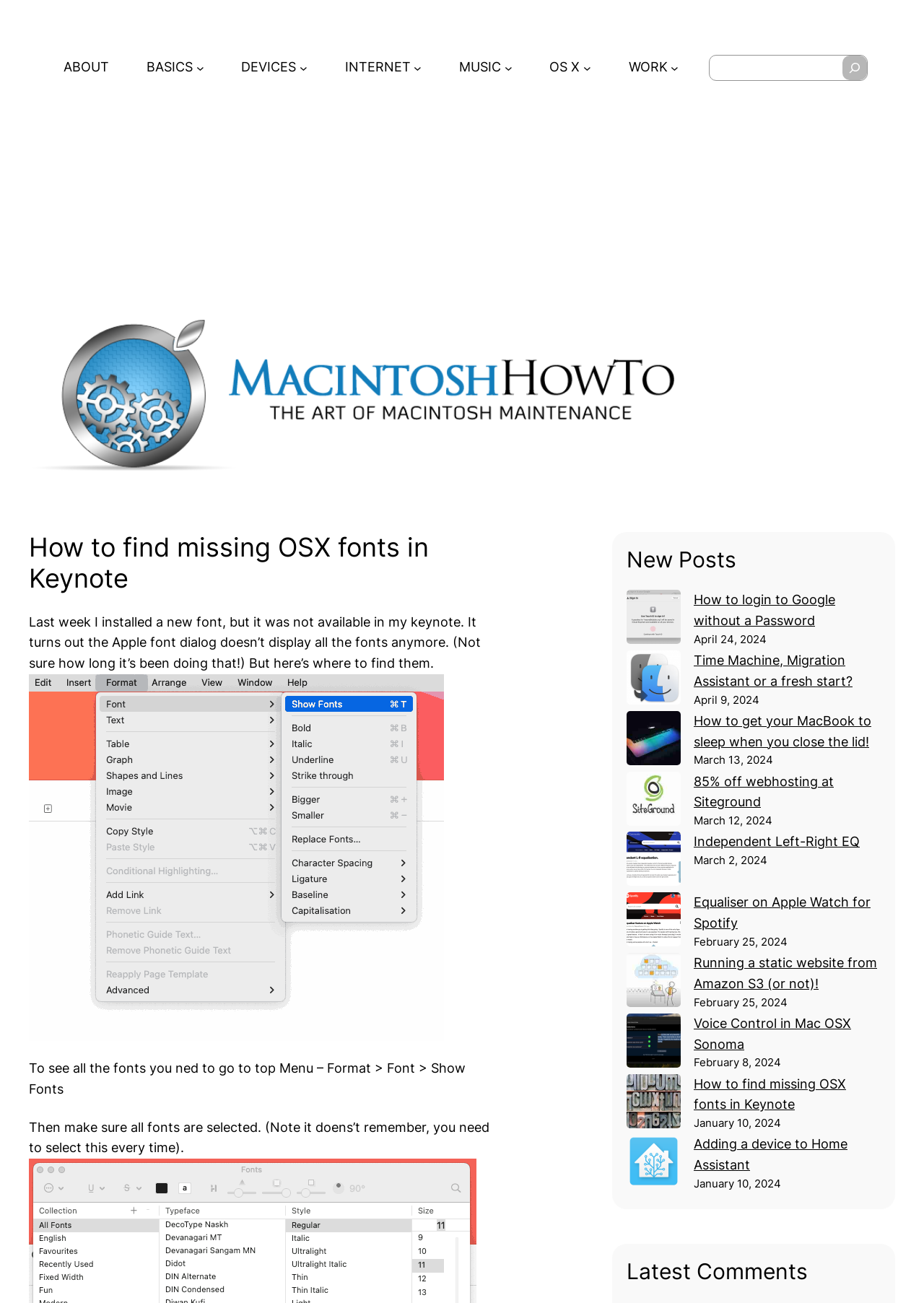Can you identify the bounding box coordinates of the clickable region needed to carry out this instruction: 'Read the latest post 'How to find missing OSX fonts in Keynote''? The coordinates should be four float numbers within the range of 0 to 1, stated as [left, top, right, bottom].

[0.751, 0.826, 0.916, 0.853]